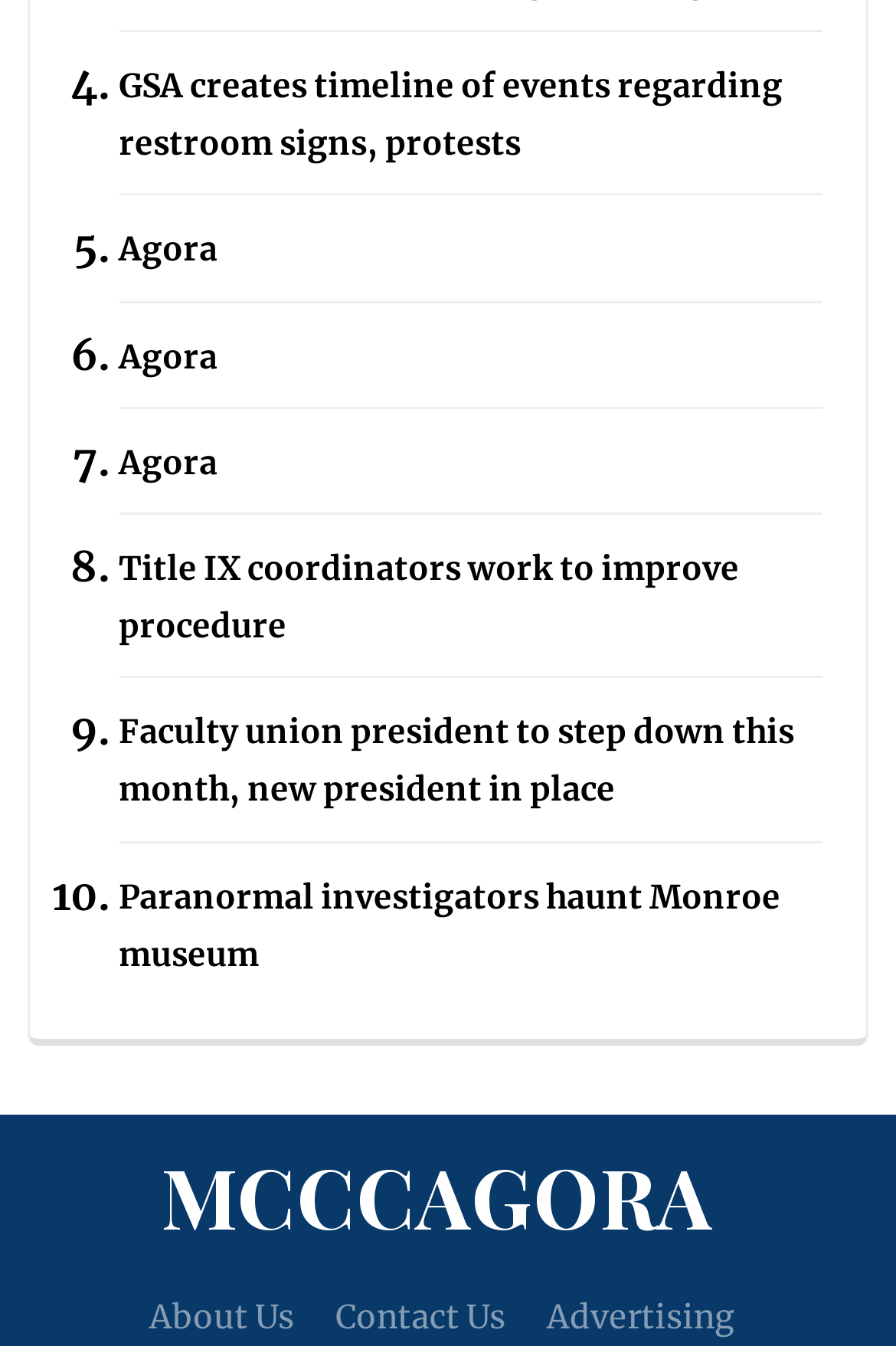What is the text of the ninth link?
Using the image, provide a concise answer in one word or a short phrase.

Faculty union president to step down this month, new president in place